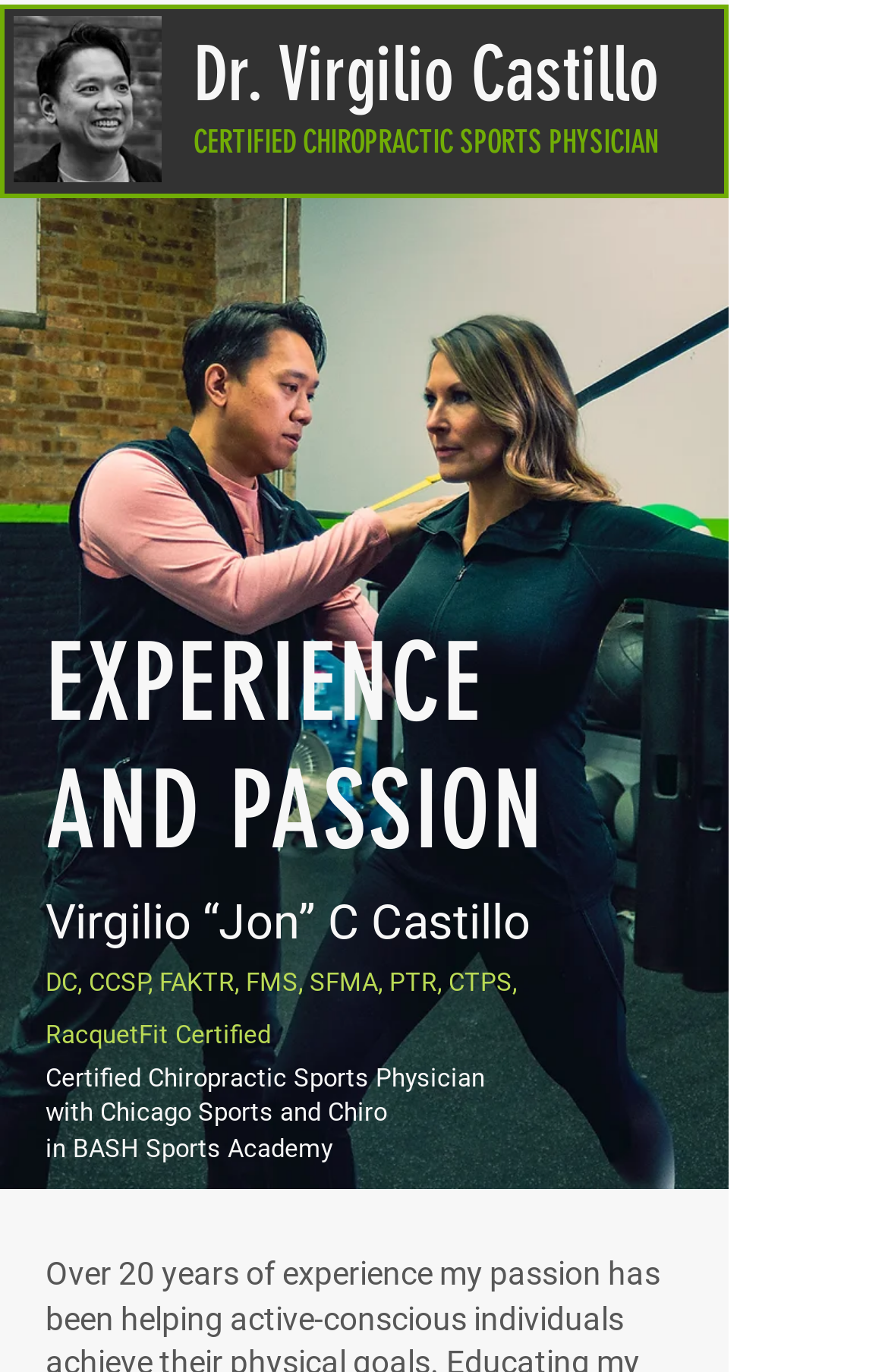Identify and provide the text of the main header on the webpage.

EXPERIENCE
AND PASSION